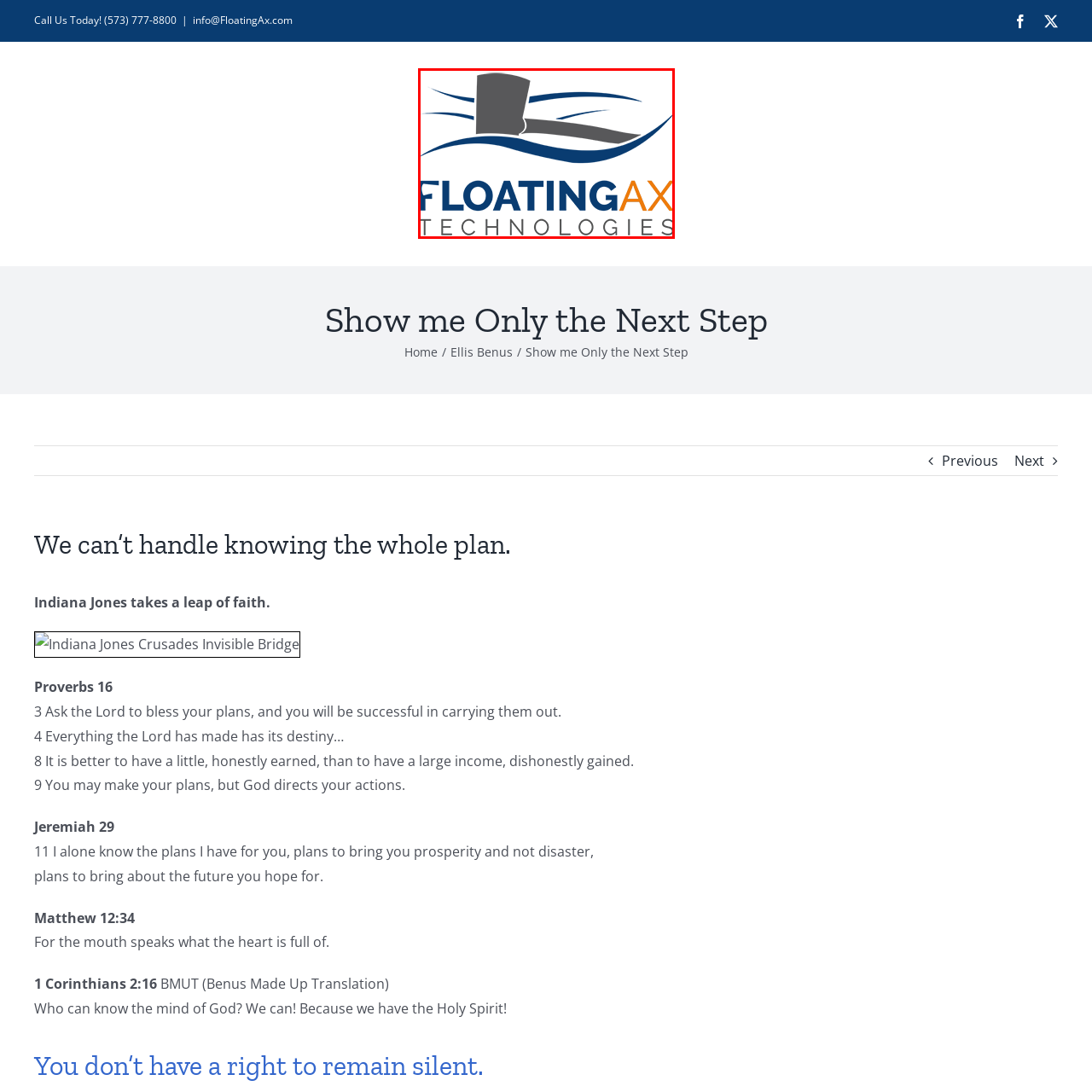Elaborate on the contents of the image marked by the red border.

The image features the logo of Floating Ax Technologies, prominently displaying the name in a modern typeface. The word "FLOATING" is rendered in a bold, deep blue color, while "AX" is highlighted in a vibrant orange, creating a dynamic contrast. Above the text, stylized waves in shades of blue swoop across, suggesting innovation and agility in technology. The logo combines a sense of forward movement with a professional aesthetic, representing the brand's focus on cutting-edge technological solutions.